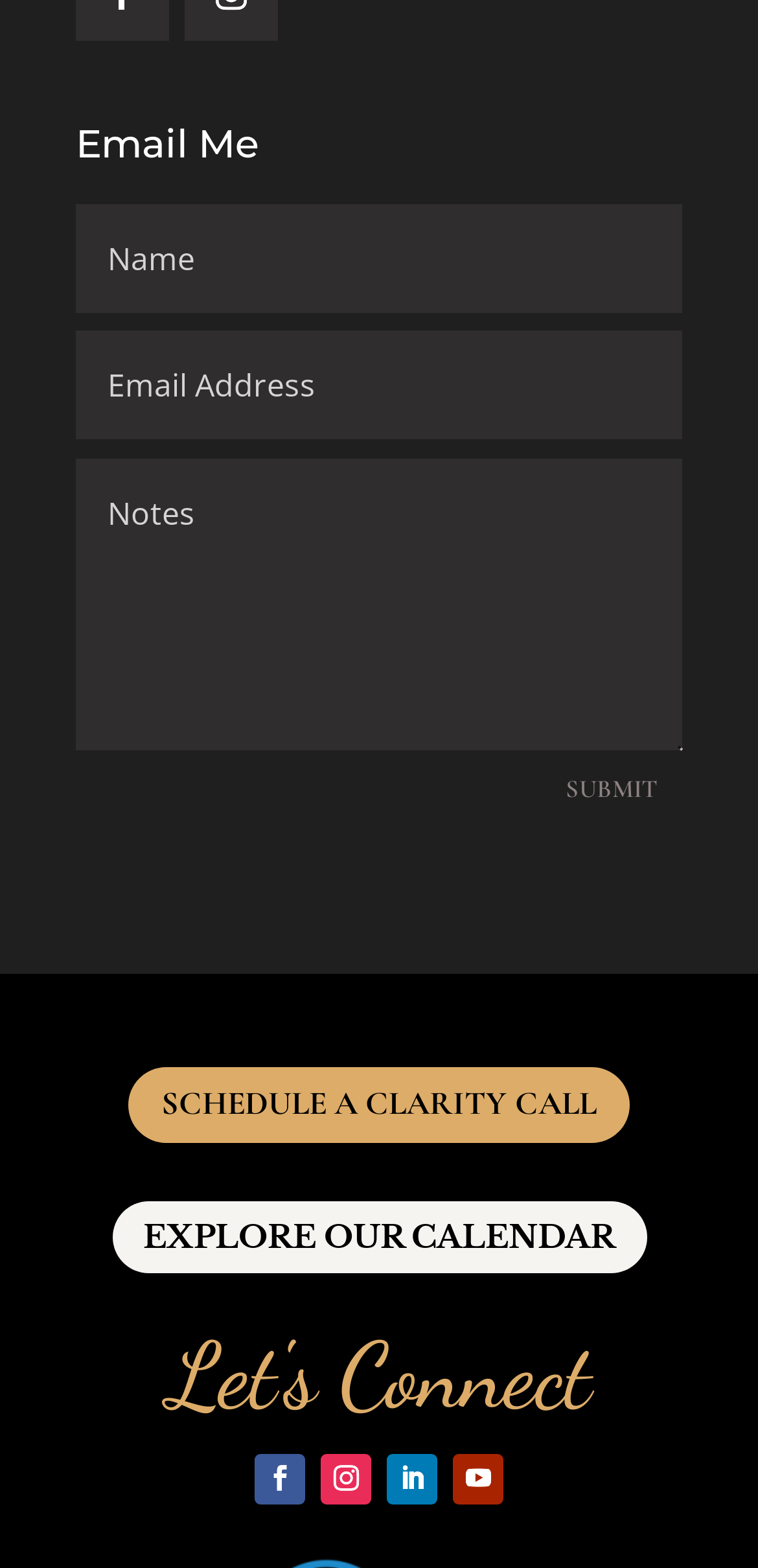Predict the bounding box coordinates of the area that should be clicked to accomplish the following instruction: "Click Facebook link". The bounding box coordinates should consist of four float numbers between 0 and 1, i.e., [left, top, right, bottom].

[0.336, 0.928, 0.403, 0.96]